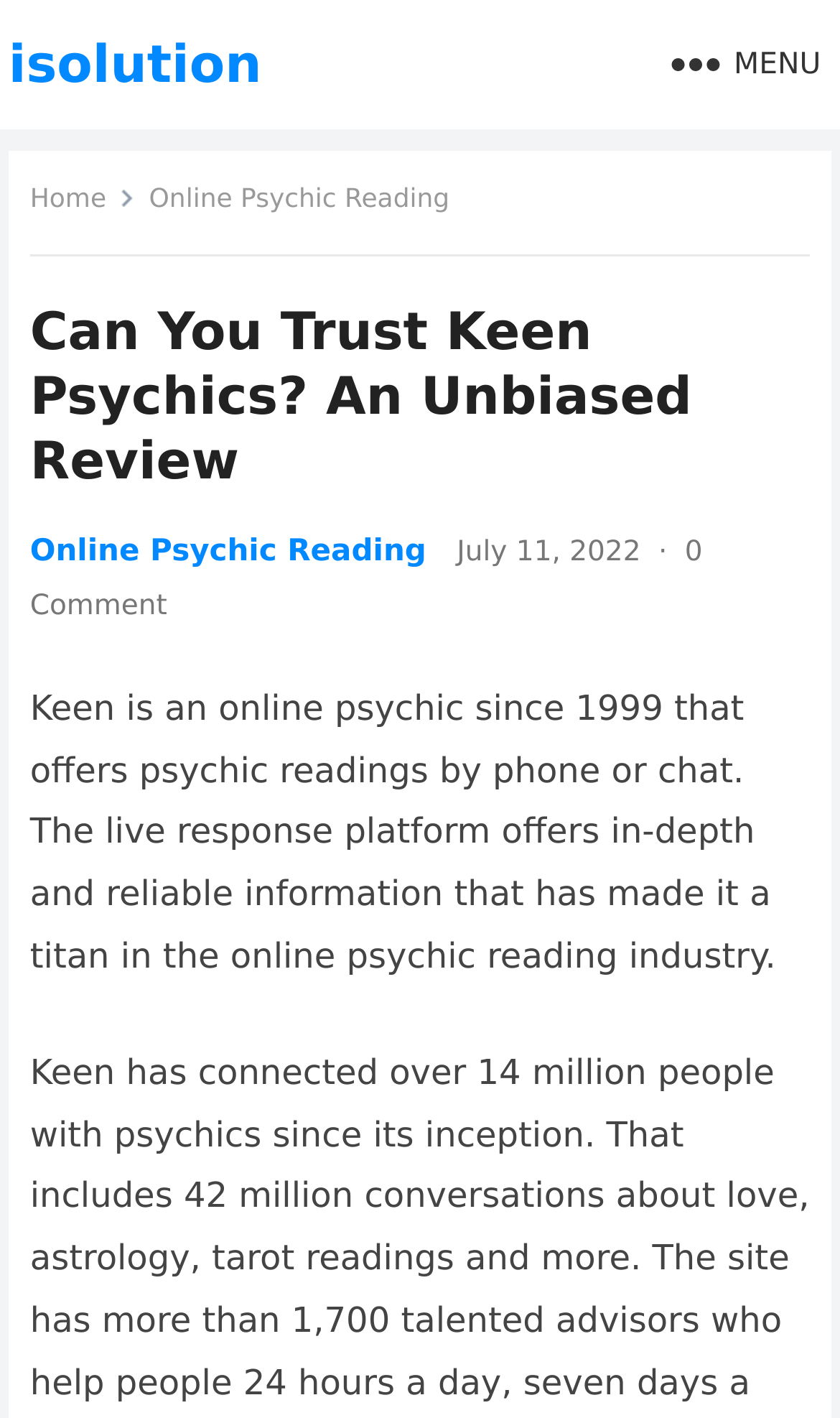Please study the image and answer the question comprehensively:
How many comments are there on the review?

The link '0 Comment' is present on the webpage, indicating that there are no comments on the review.